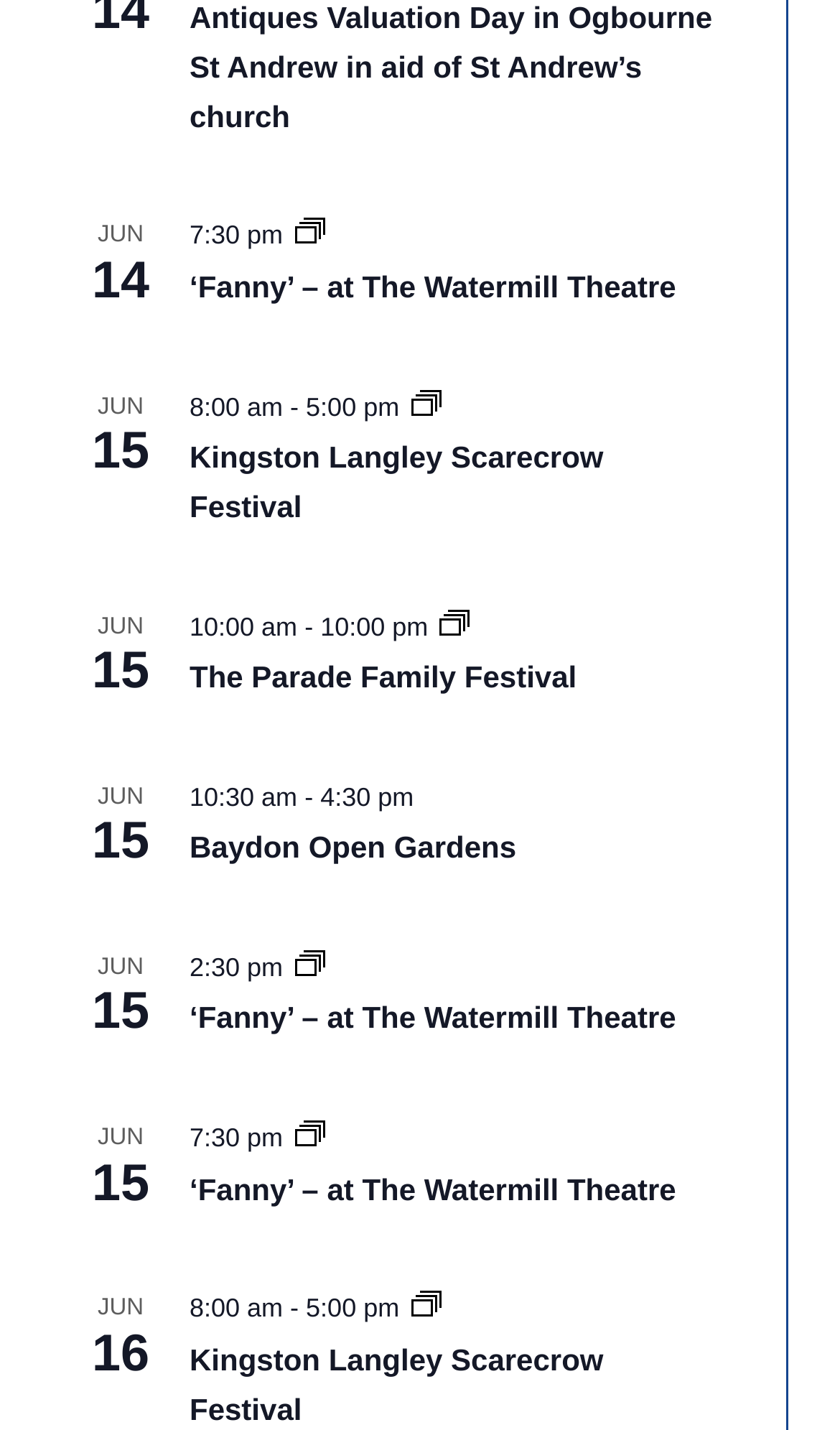Identify the bounding box coordinates of the clickable section necessary to follow the following instruction: "Click on 'Antiques Valuation Day in Ogbourne St Andrew in aid of St Andrew’s church'". The coordinates should be presented as four float numbers from 0 to 1, i.e., [left, top, right, bottom].

[0.226, 0.001, 0.848, 0.095]